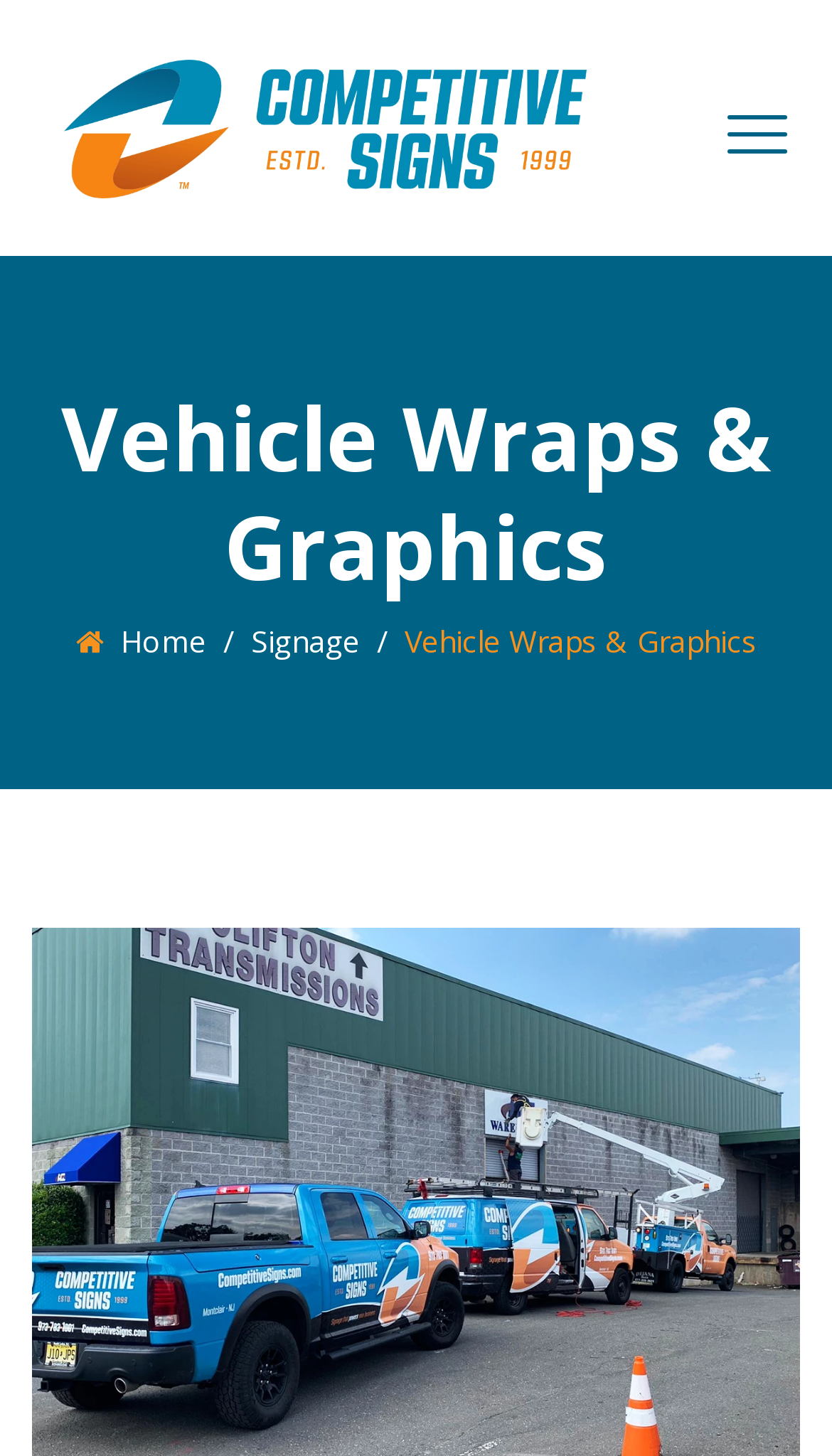Please find the main title text of this webpage.

Vehicle Wraps & Graphics